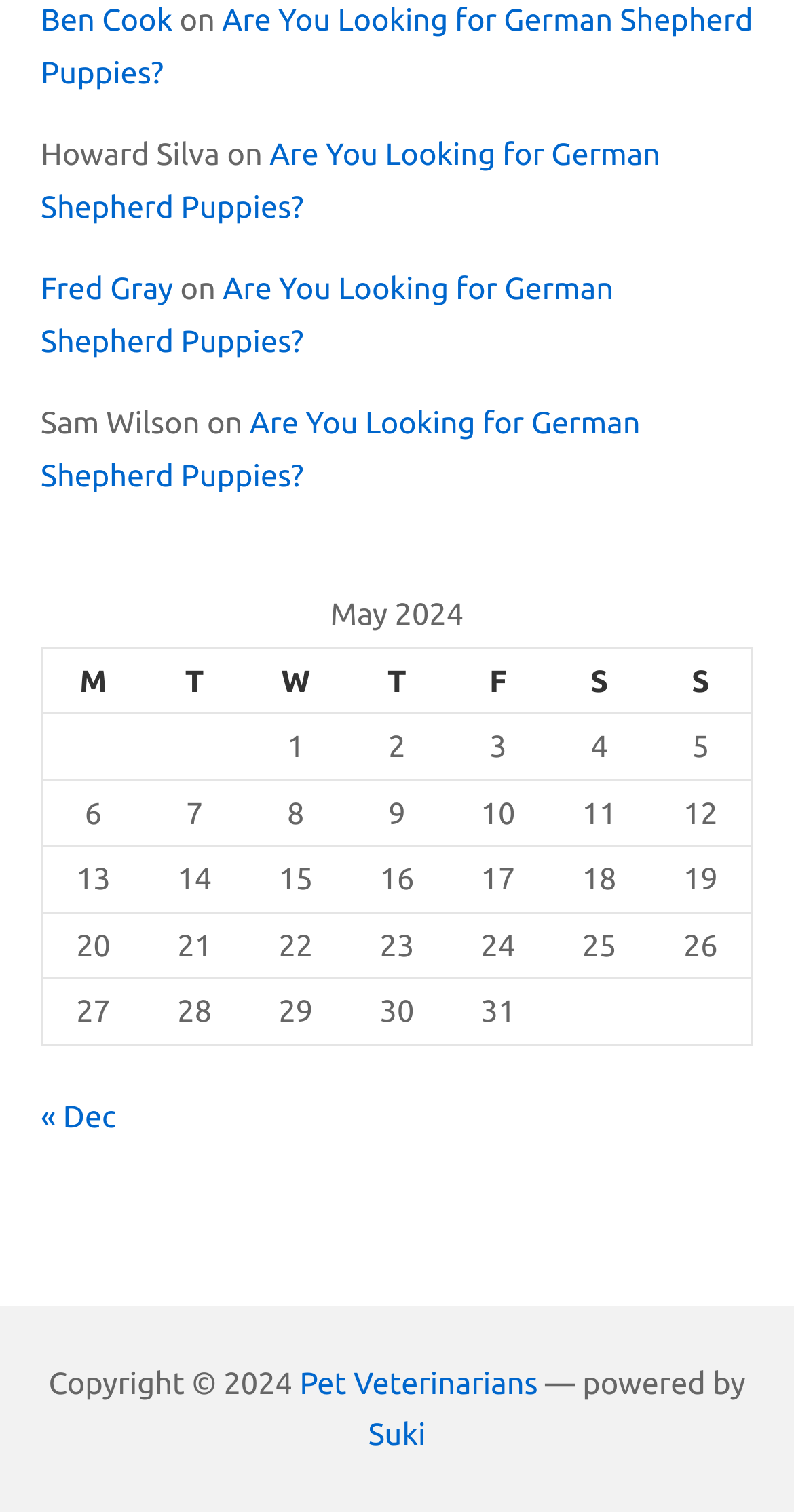Please locate the bounding box coordinates of the element that should be clicked to complete the given instruction: "View the calendar for May 2024".

[0.051, 0.385, 0.949, 0.691]